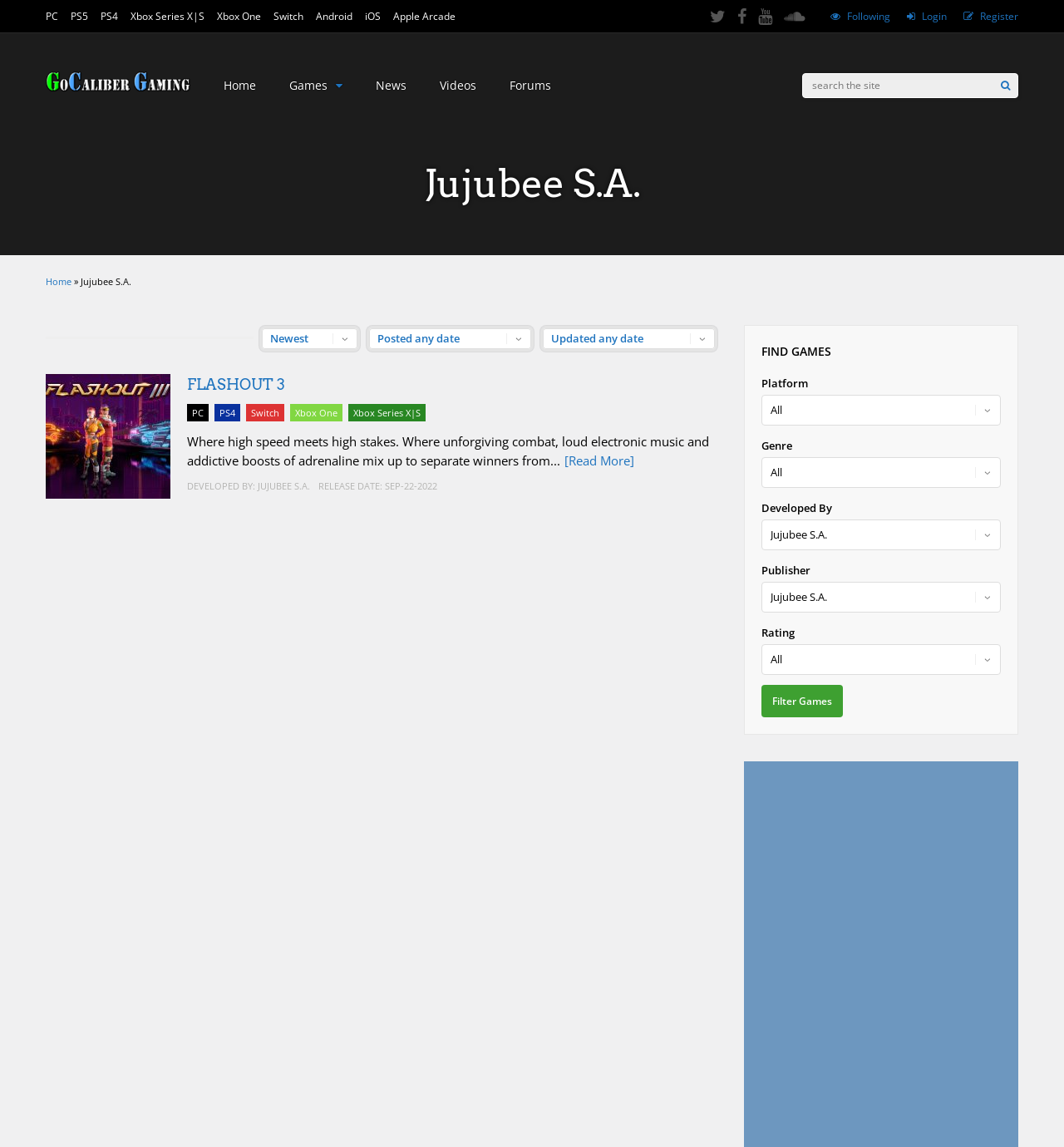Please determine the bounding box coordinates of the clickable area required to carry out the following instruction: "Click on the 'anarchistnews.org' link". The coordinates must be four float numbers between 0 and 1, represented as [left, top, right, bottom].

None